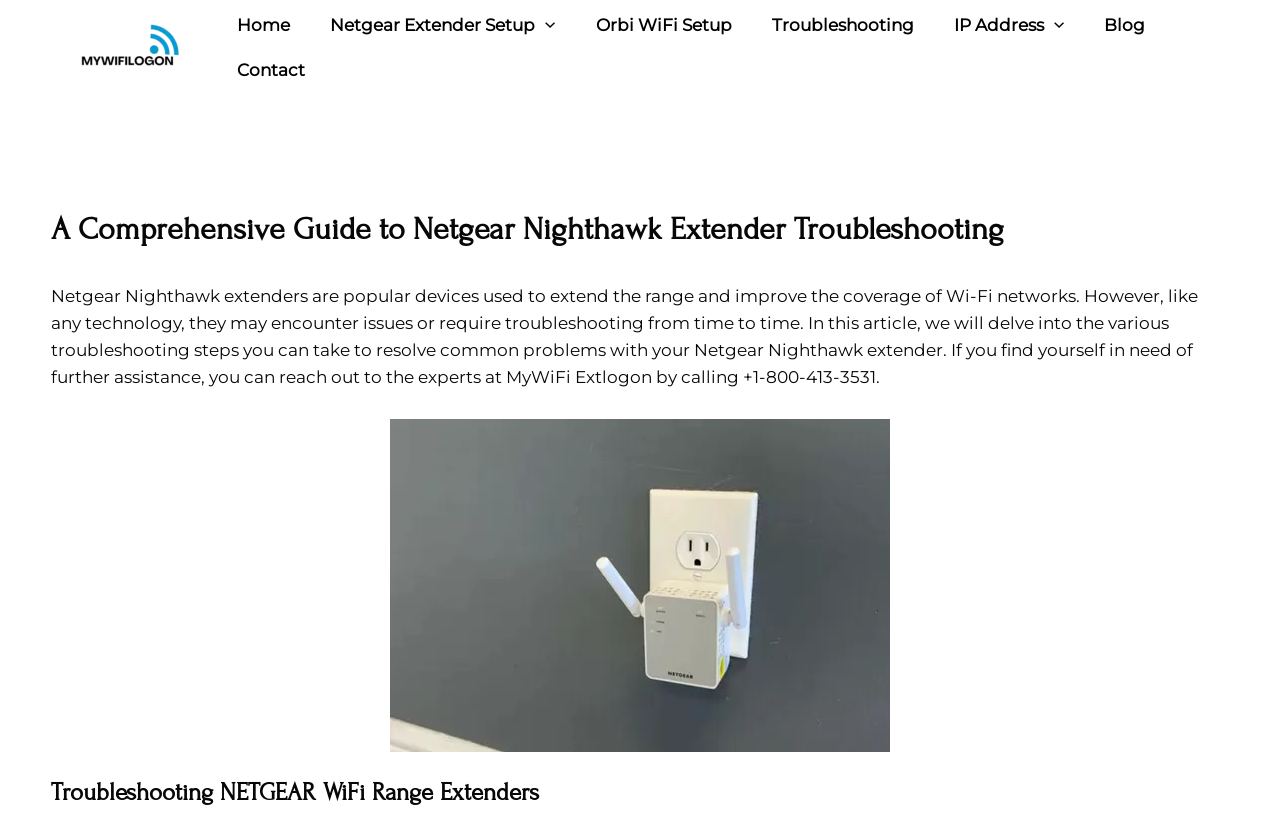What is the purpose of the image on the webpage?
Refer to the image and provide a thorough answer to the question.

The image is likely used to illustrate what a Netgear Nighthawk extender looks like, as it is placed next to the paragraph that describes the purpose of these devices. The image is not explicitly described, but its context suggests that it is meant to provide a visual representation of the device being discussed.